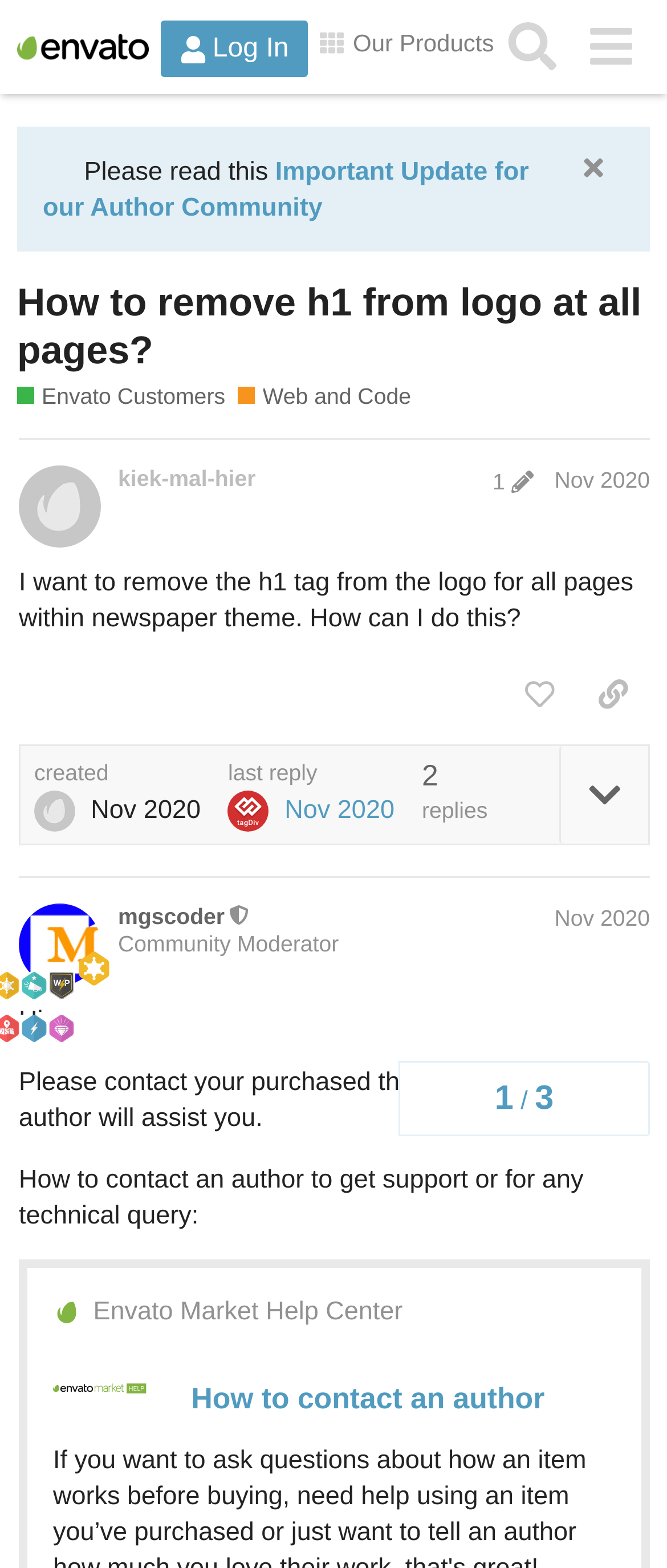Specify the bounding box coordinates of the area to click in order to follow the given instruction: "Search for something."

[0.741, 0.005, 0.857, 0.055]